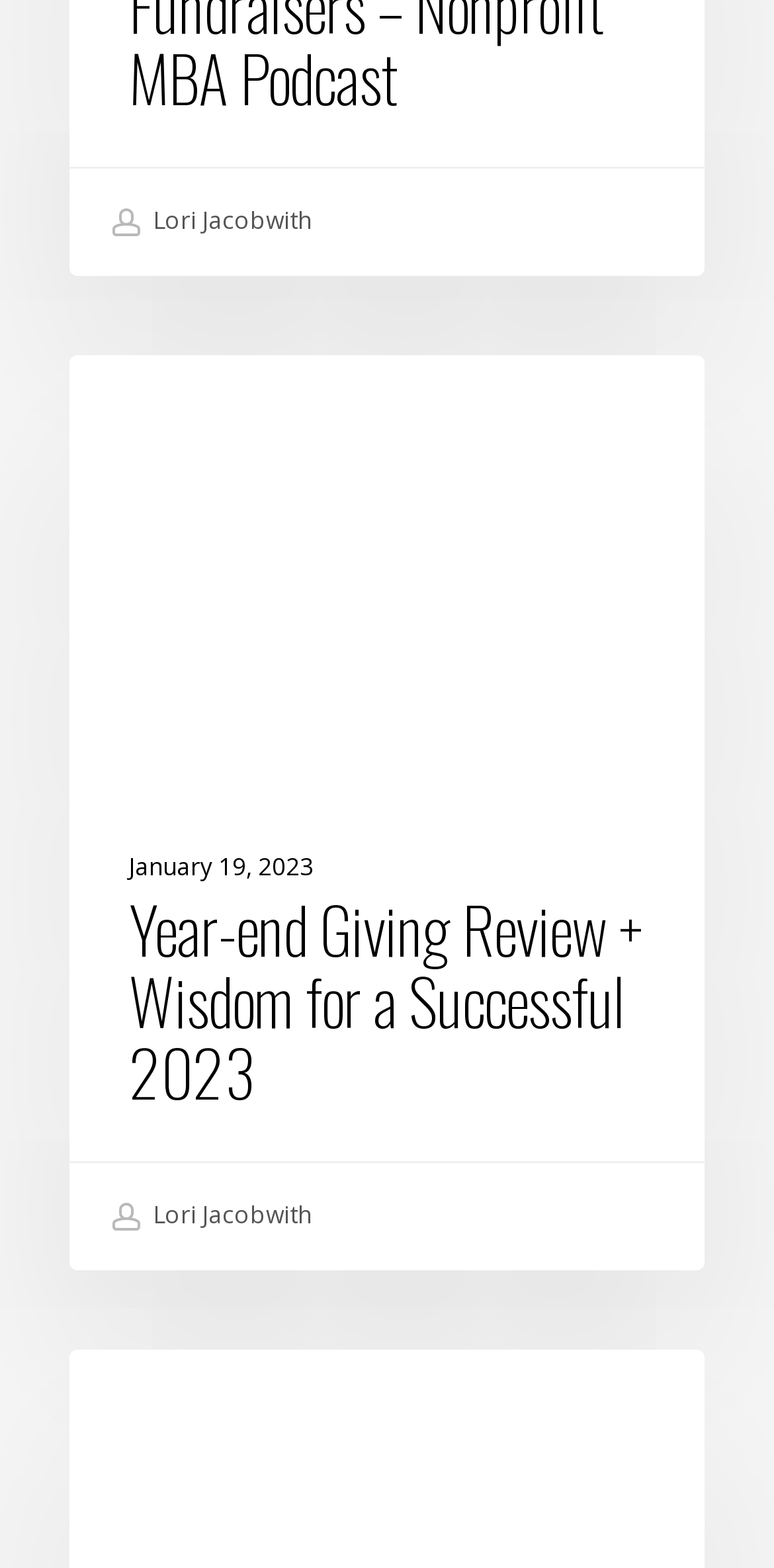How many articles are listed on the webpage? Analyze the screenshot and reply with just one word or a short phrase.

3